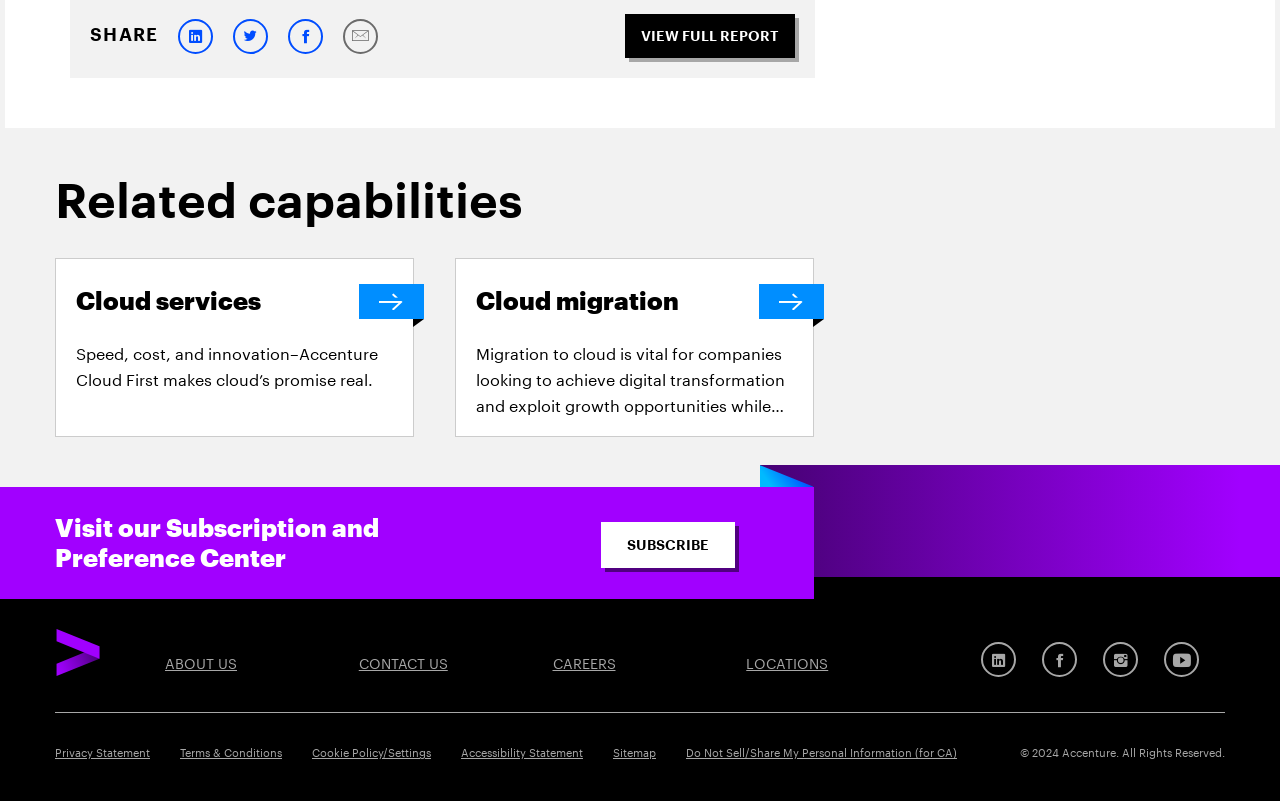Pinpoint the bounding box coordinates for the area that should be clicked to perform the following instruction: "Search press releases".

None